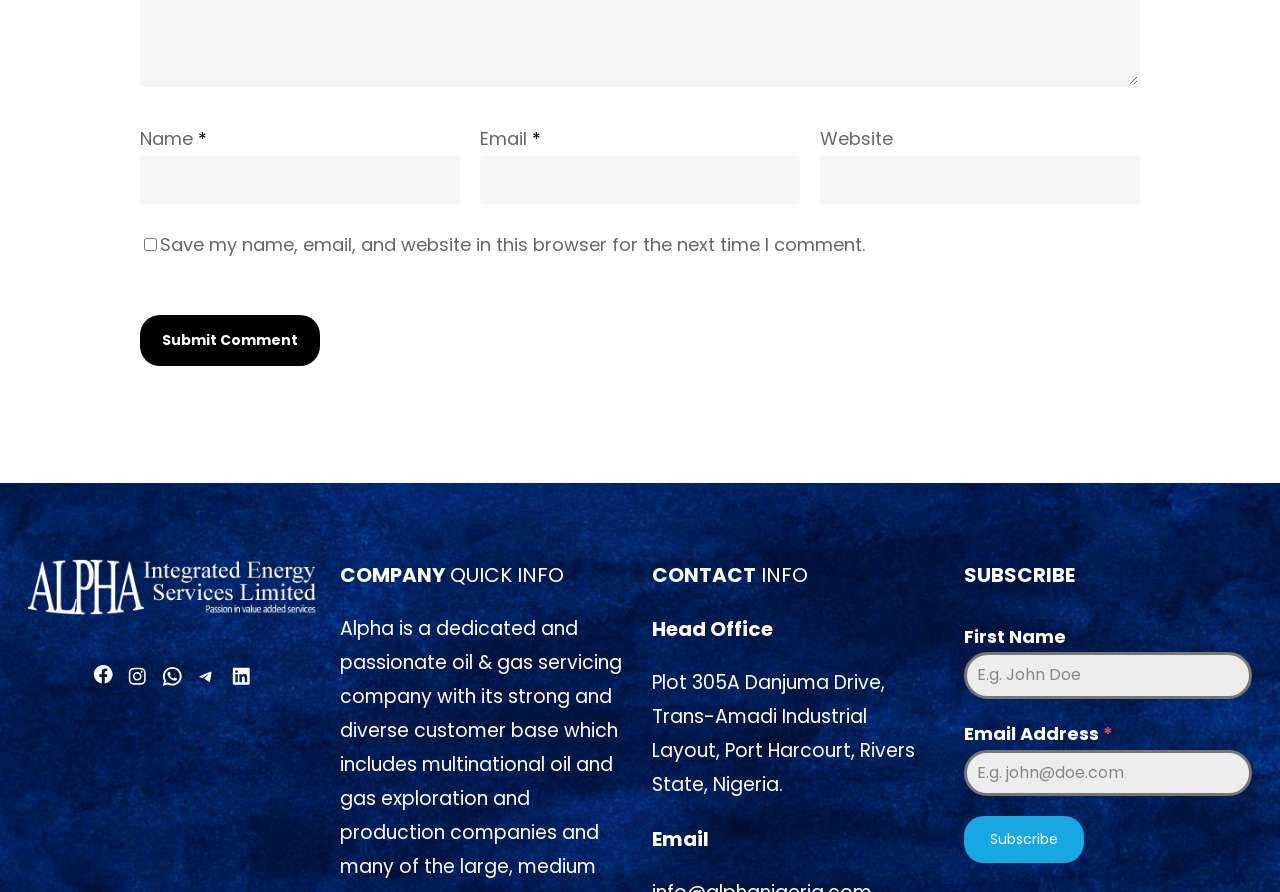Refer to the element description Telegram and identify the corresponding bounding box in the screenshot. Format the coordinates as (top-left x, top-left y, bottom-right x, bottom-right y) with values in the range of 0 to 1.

[0.152, 0.746, 0.17, 0.78]